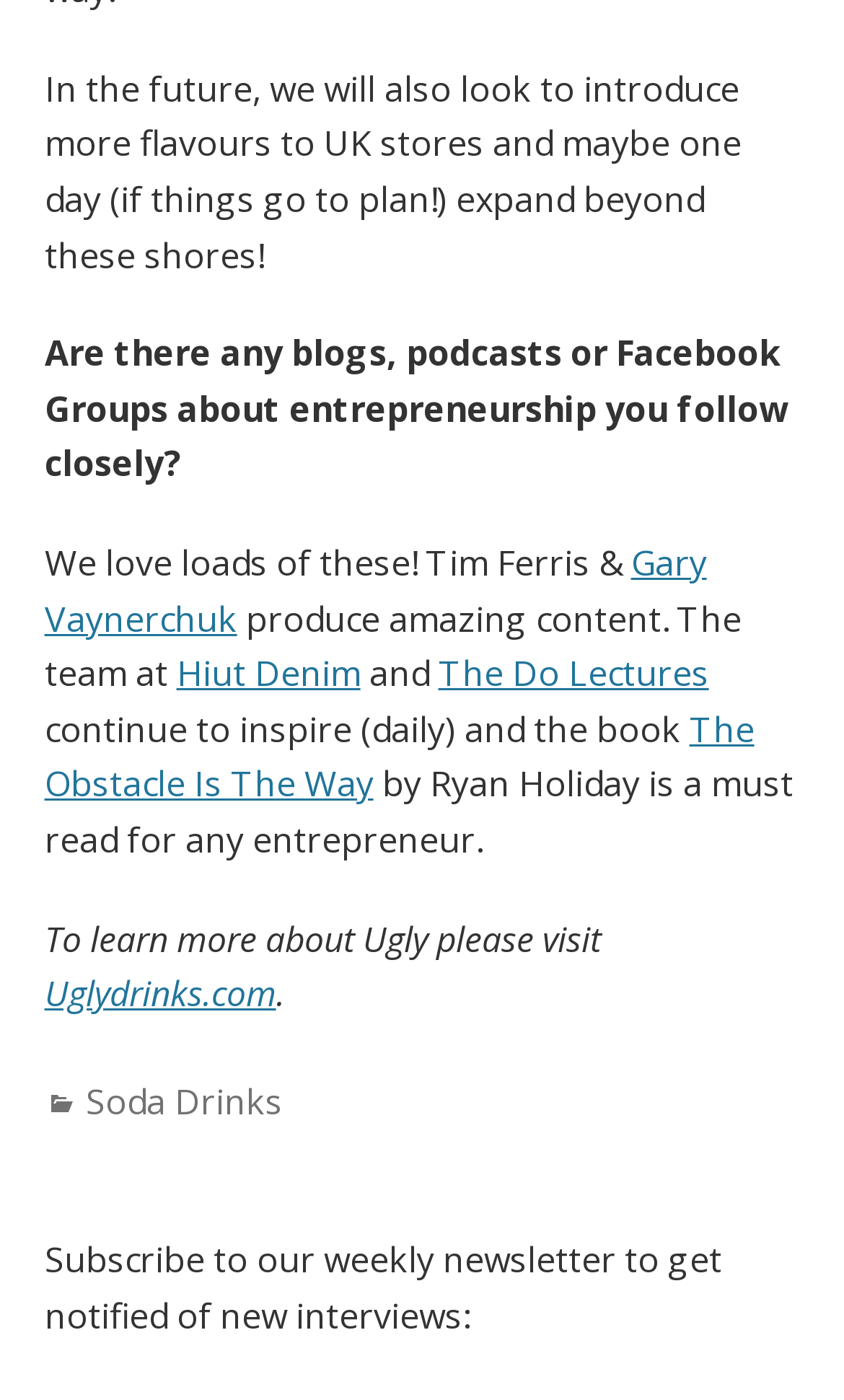Analyze the image and provide a detailed answer to the question: Who is the author of the book mentioned on the website?

The author of the book 'The Obstacle Is The Way' mentioned on the website is Ryan Holiday, as evident from the text 'the book 'The Obstacle Is The Way' by Ryan Holiday is a must read for any entrepreneur'.